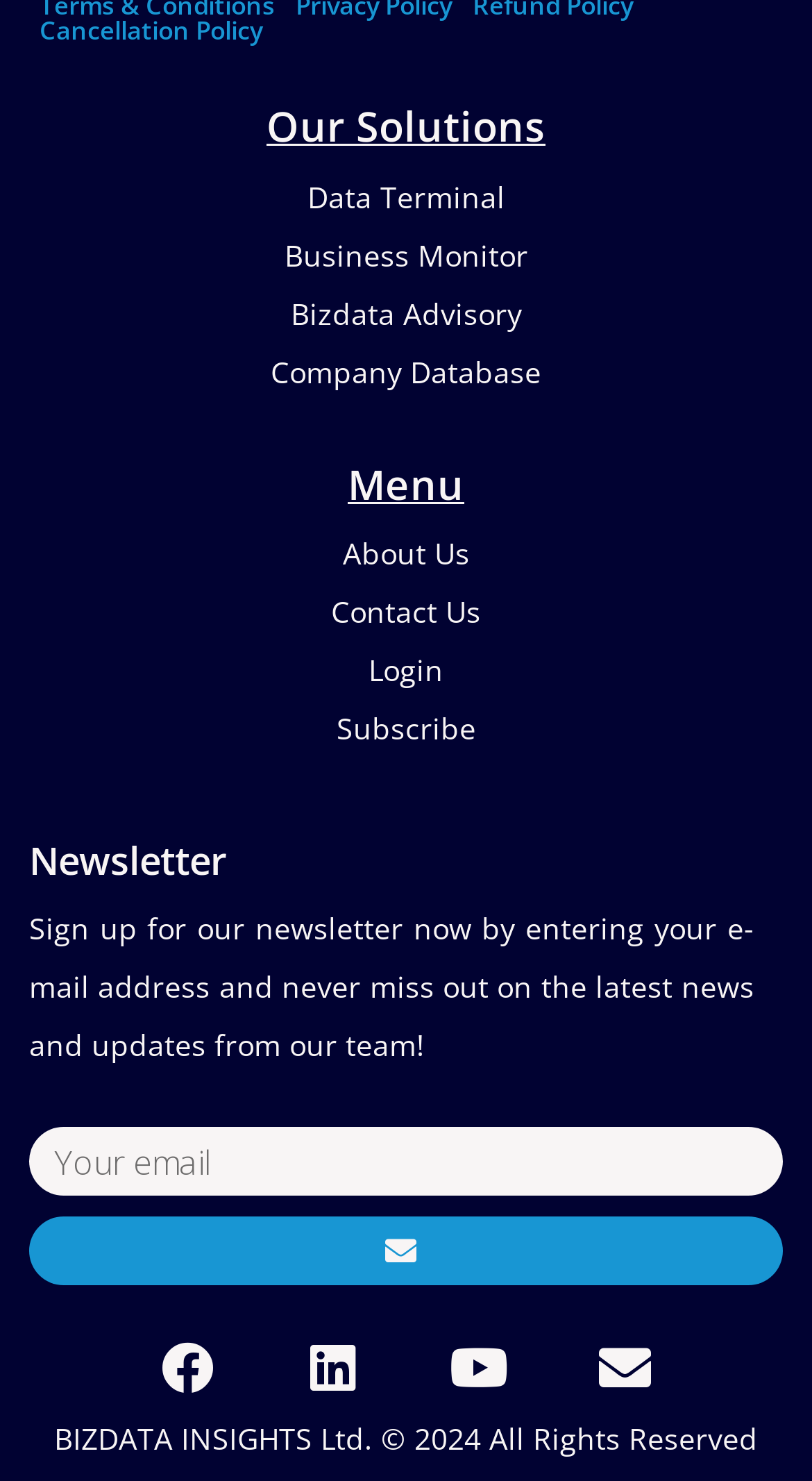Answer briefly with one word or phrase:
How many links are in the menu?

5